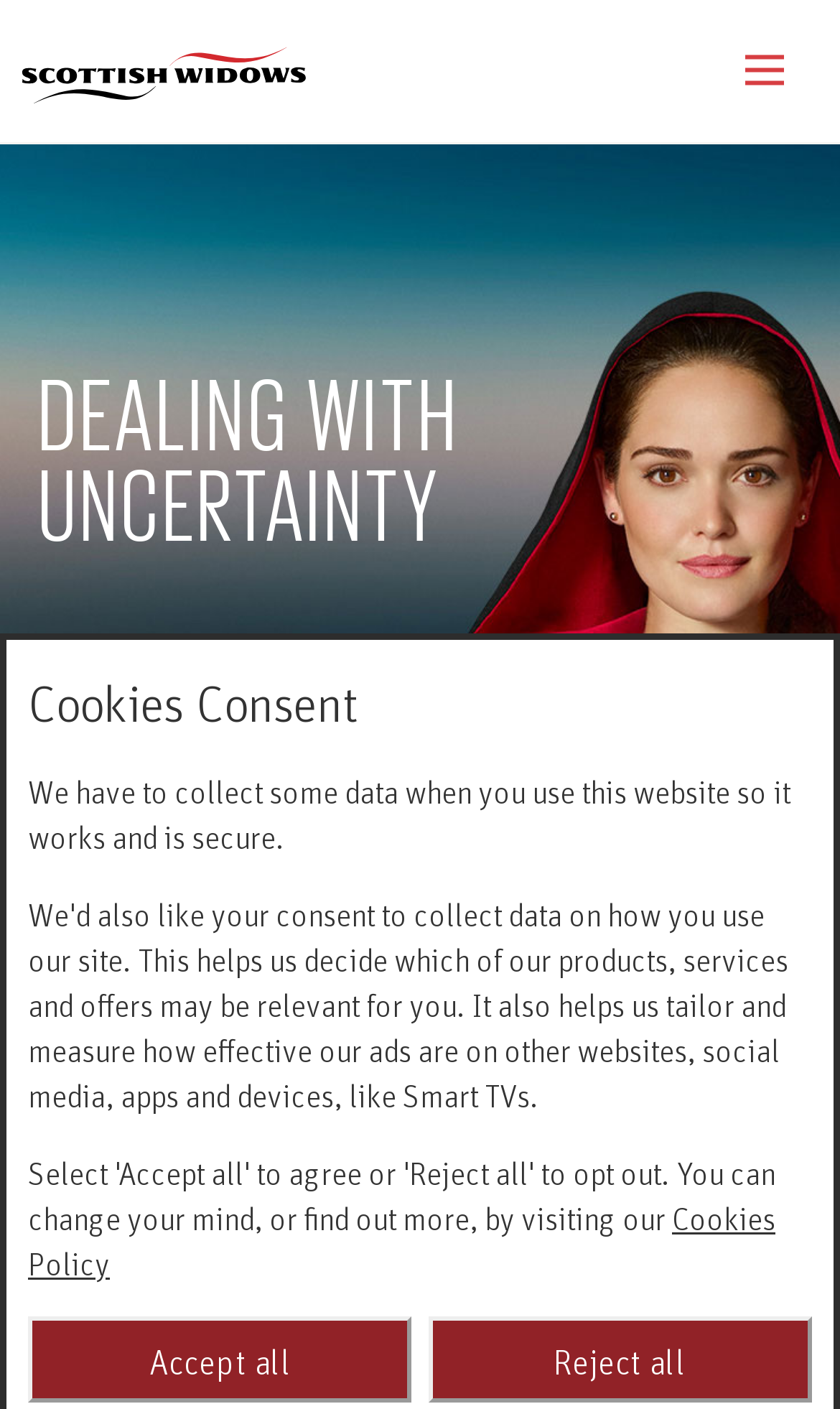What is the name of the company?
Using the image, elaborate on the answer with as much detail as possible.

I found the answer by looking at the logo link at the top left corner of the webpage, which says 'Scottish Widows Logo'.